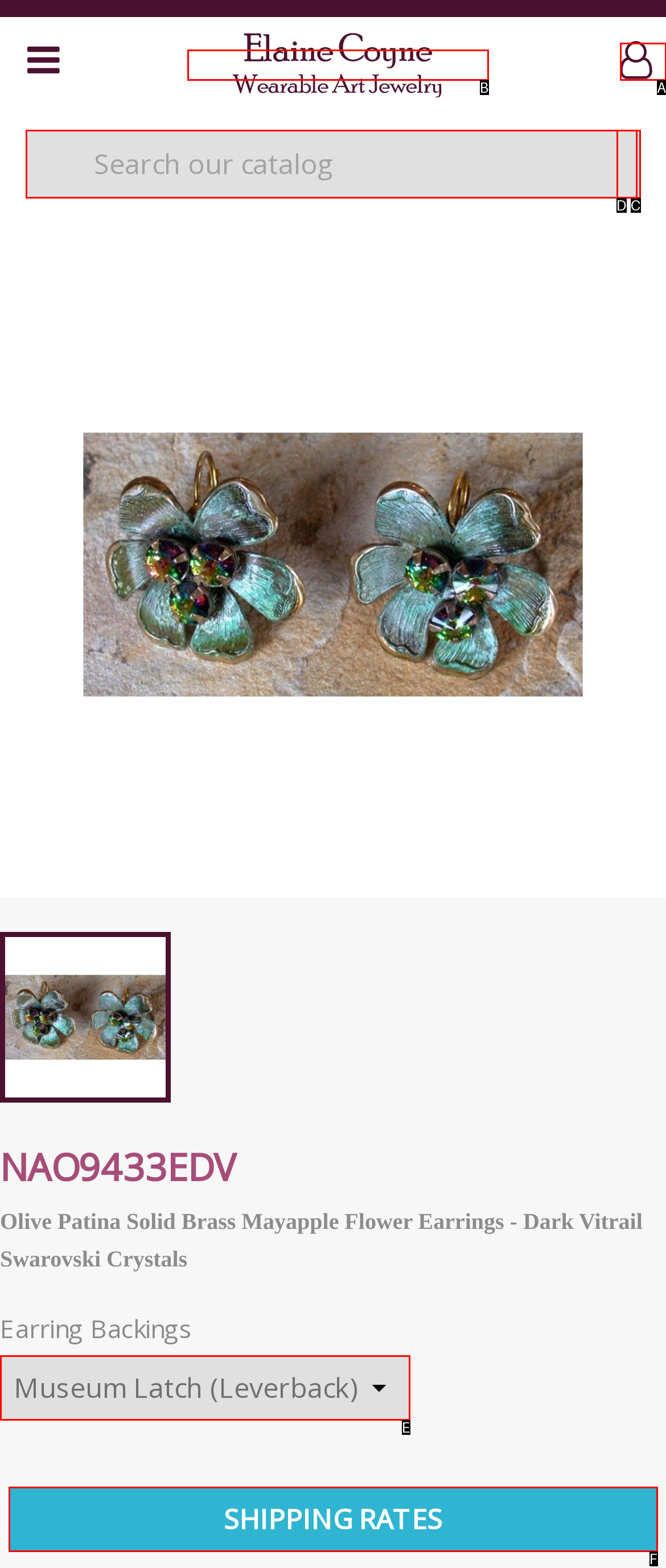Match the element description to one of the options: January 19, 2024
Respond with the corresponding option's letter.

None